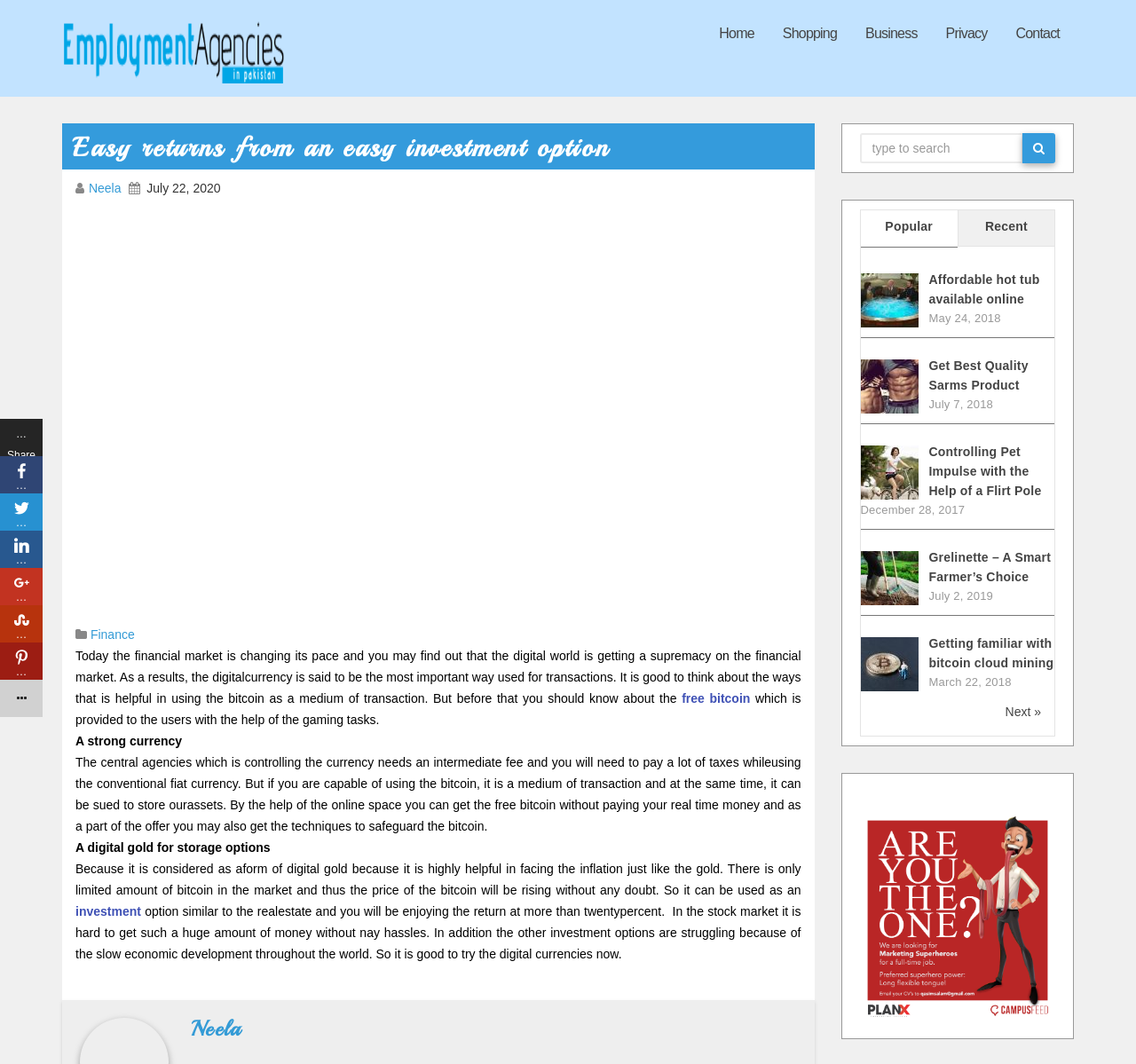Convey a detailed summary of the webpage, mentioning all key elements.

This webpage appears to be a blog or article page focused on finance and investment, particularly in the digital currency market. At the top of the page, there is a navigation menu with links to "Home", "Shopping", "Business", "Privacy", and "Contact". Below the navigation menu, there is a heading that reads "Easy returns from an easy investment option" followed by an article section.

The article section contains a mix of text, images, and links. There is a brief introduction to the topic of digital currency and its growing importance in the financial market. The text discusses the benefits of using bitcoin as a medium of transaction and storage, highlighting its advantages over traditional fiat currency.

To the left of the article section, there is an image related to mining bitcoin. Below the image, there are links to "Finance" and "free bitcoin", as well as a brief description of how to obtain free bitcoin through gaming tasks.

The article continues with a discussion on the benefits of using bitcoin, including its ability to store assets and its potential for high returns on investment. There are also links to related topics, such as "investment" and "Neela".

In the lower section of the page, there is a table with links to various articles, including "Popular", "Recent", and "Affordable hot tub available online". Each article link is accompanied by a brief description and a date. There is also a search bar at the top right of this section, allowing users to search for specific topics.

At the very bottom of the page, there are links to social media platforms, represented by icons, and a "Next »" link to navigate to the next page of articles.